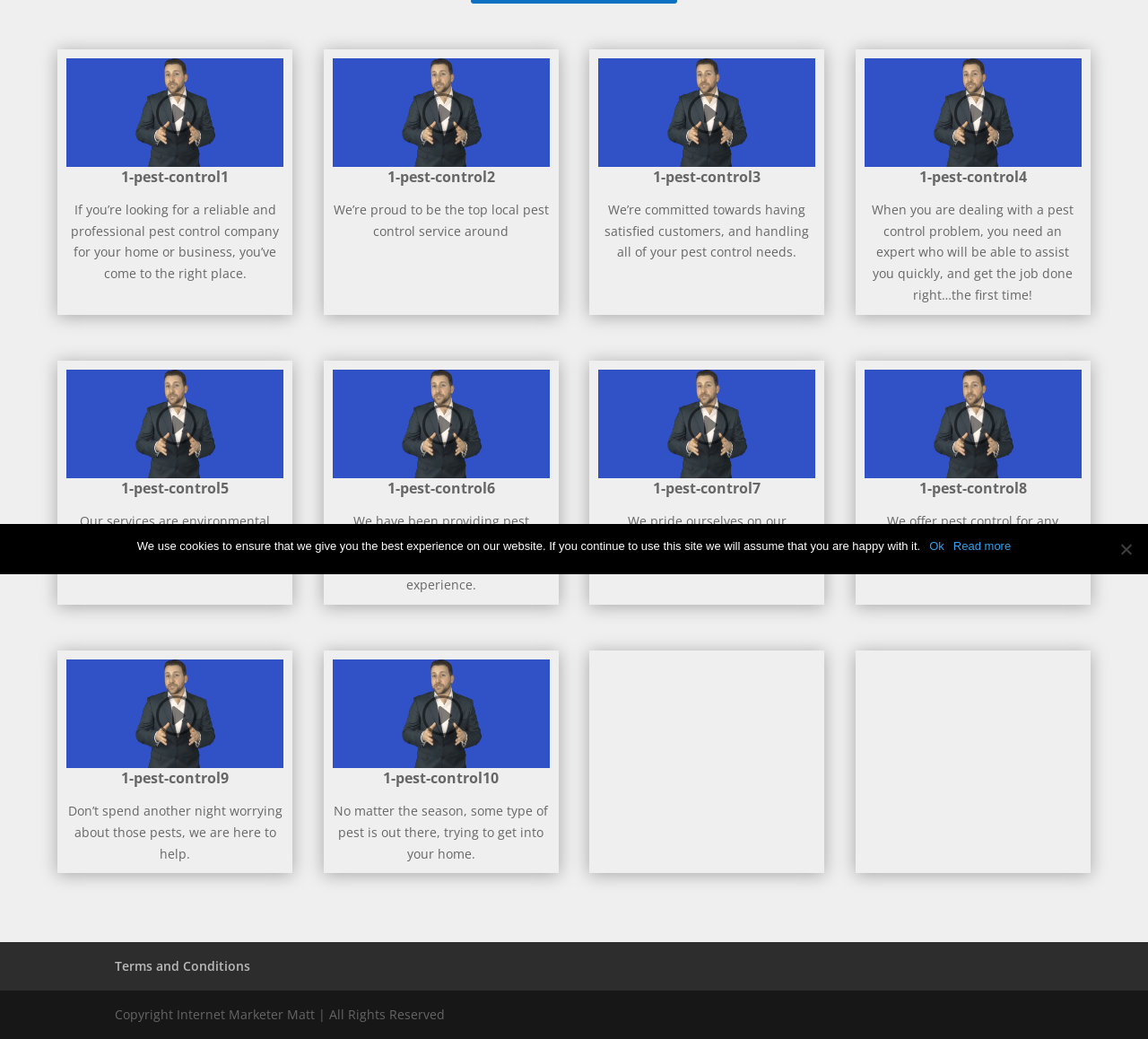From the webpage screenshot, identify the region described by Terms and Conditions. Provide the bounding box coordinates as (top-left x, top-left y, bottom-right x, bottom-right y), with each value being a floating point number between 0 and 1.

[0.1, 0.922, 0.218, 0.938]